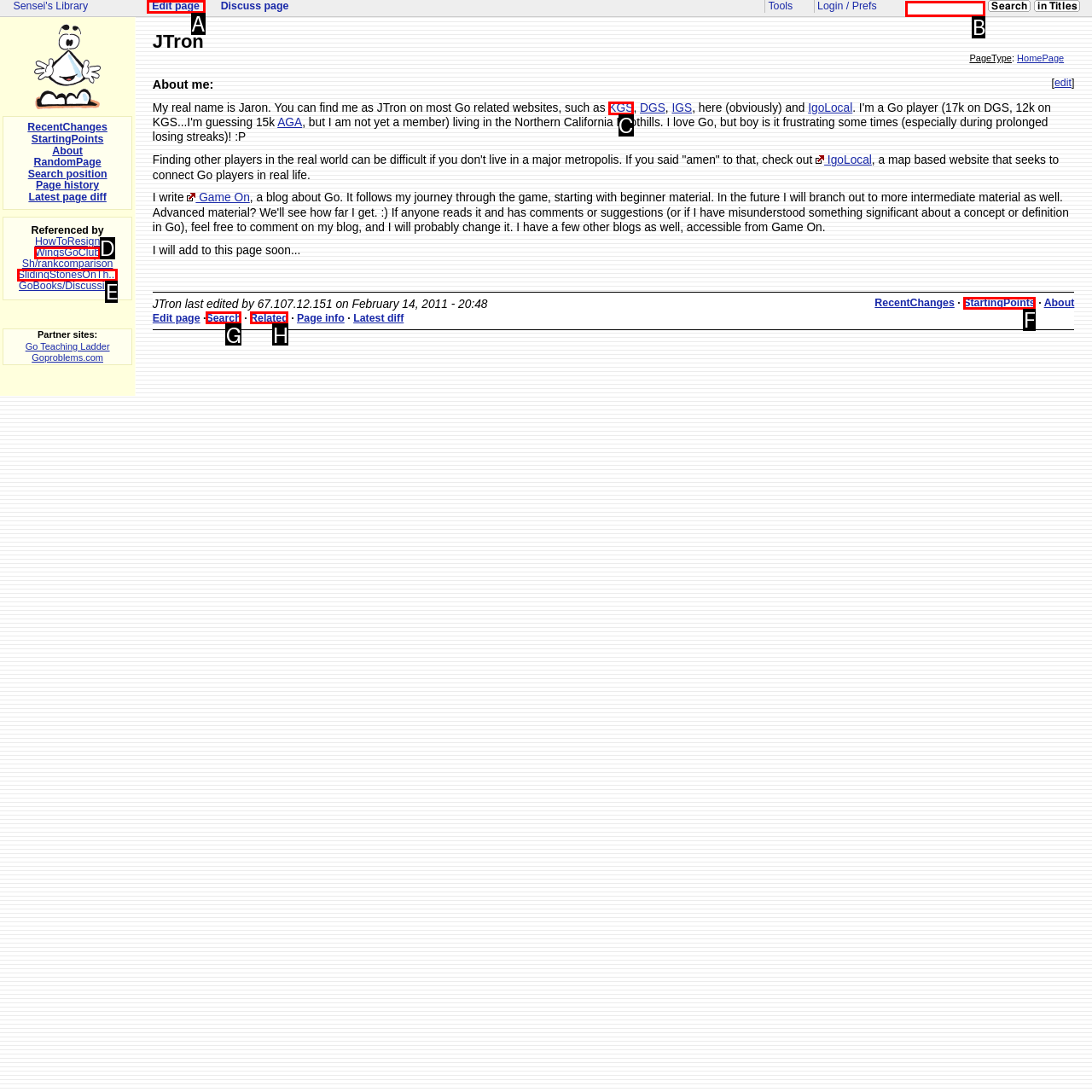Determine which HTML element to click to execute the following task: Search for something Answer with the letter of the selected option.

B